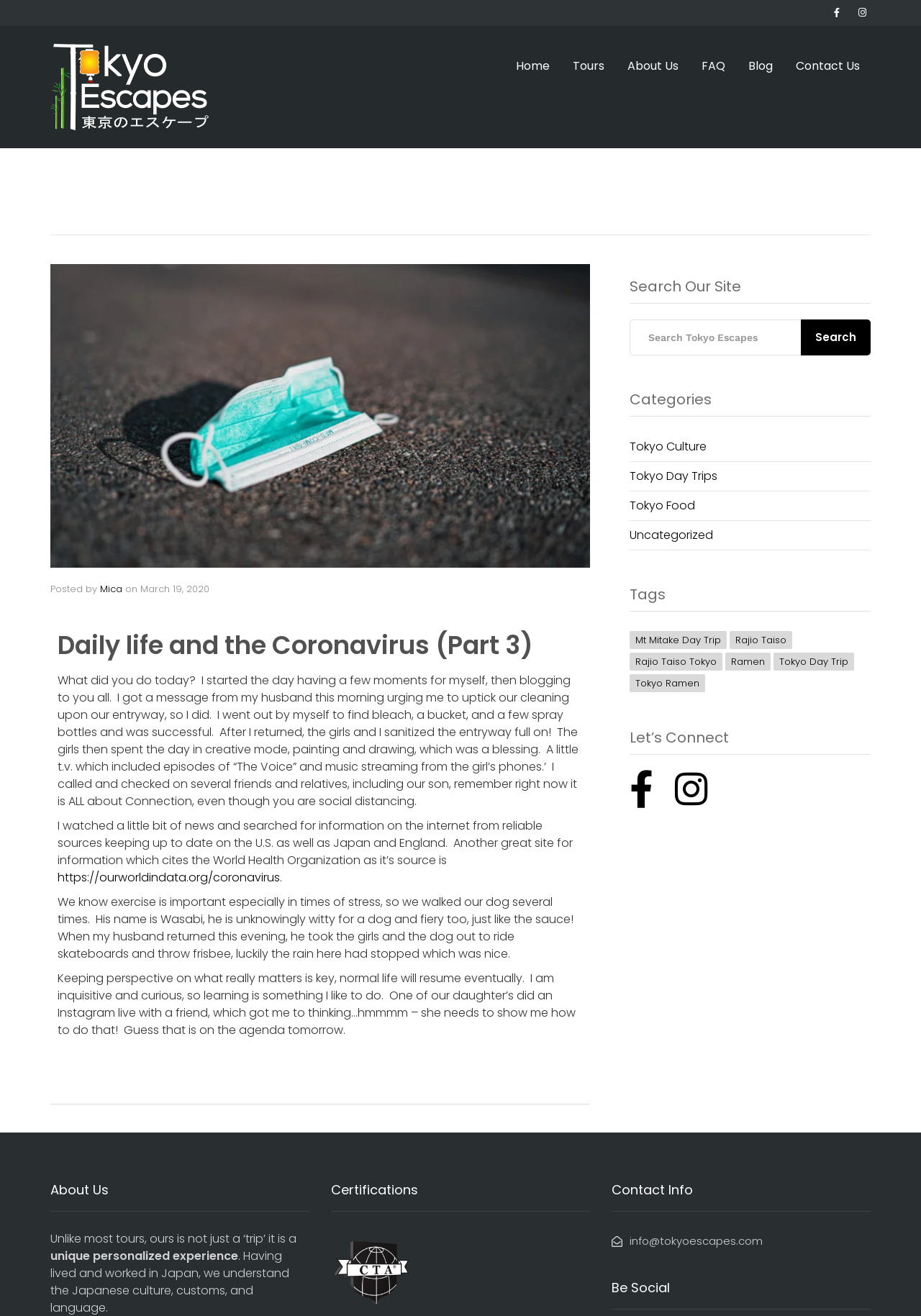Respond with a single word or short phrase to the following question: 
What is the name of the company?

Tokyo Escapes